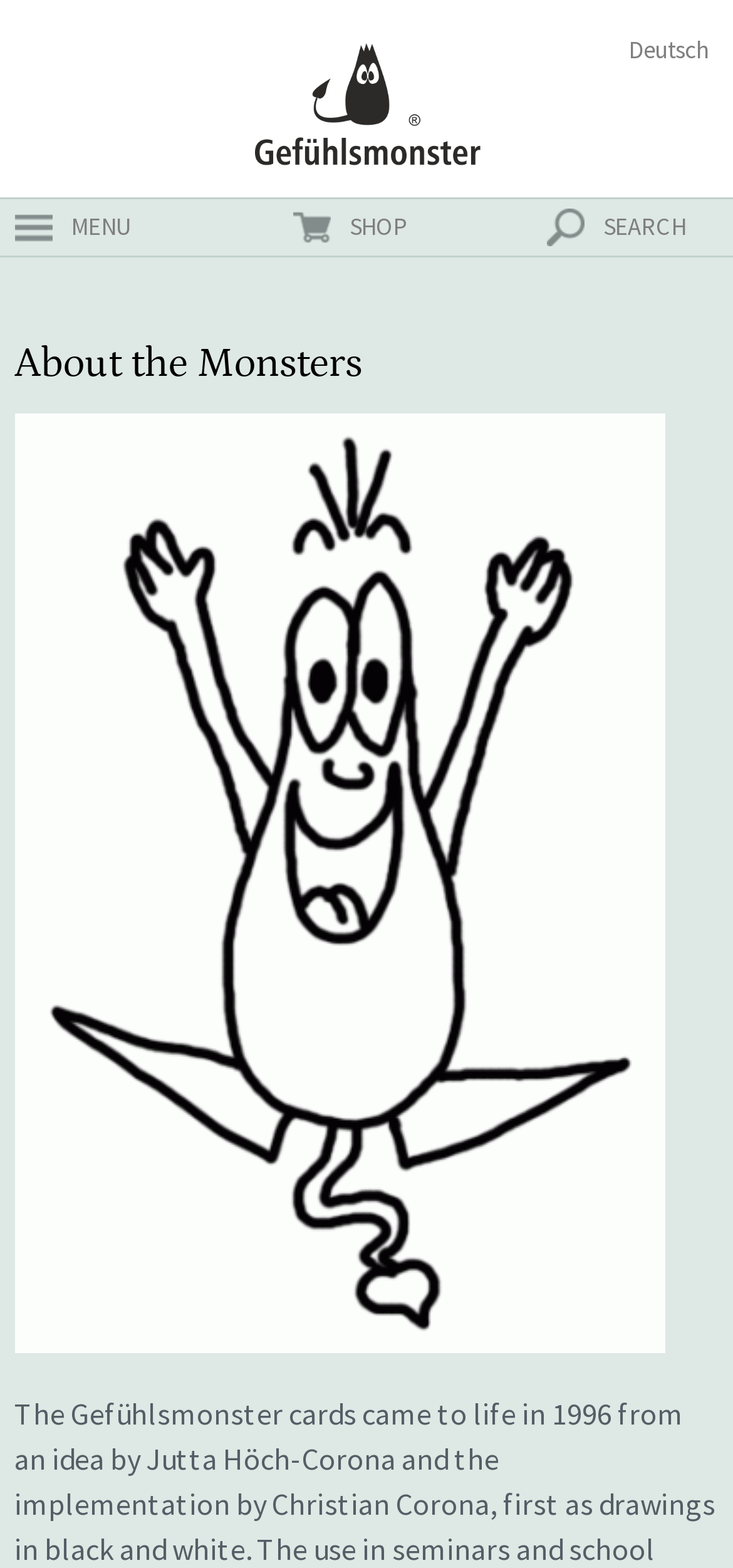What is the language of the website?
Please provide a single word or phrase as the answer based on the screenshot.

Deutsch